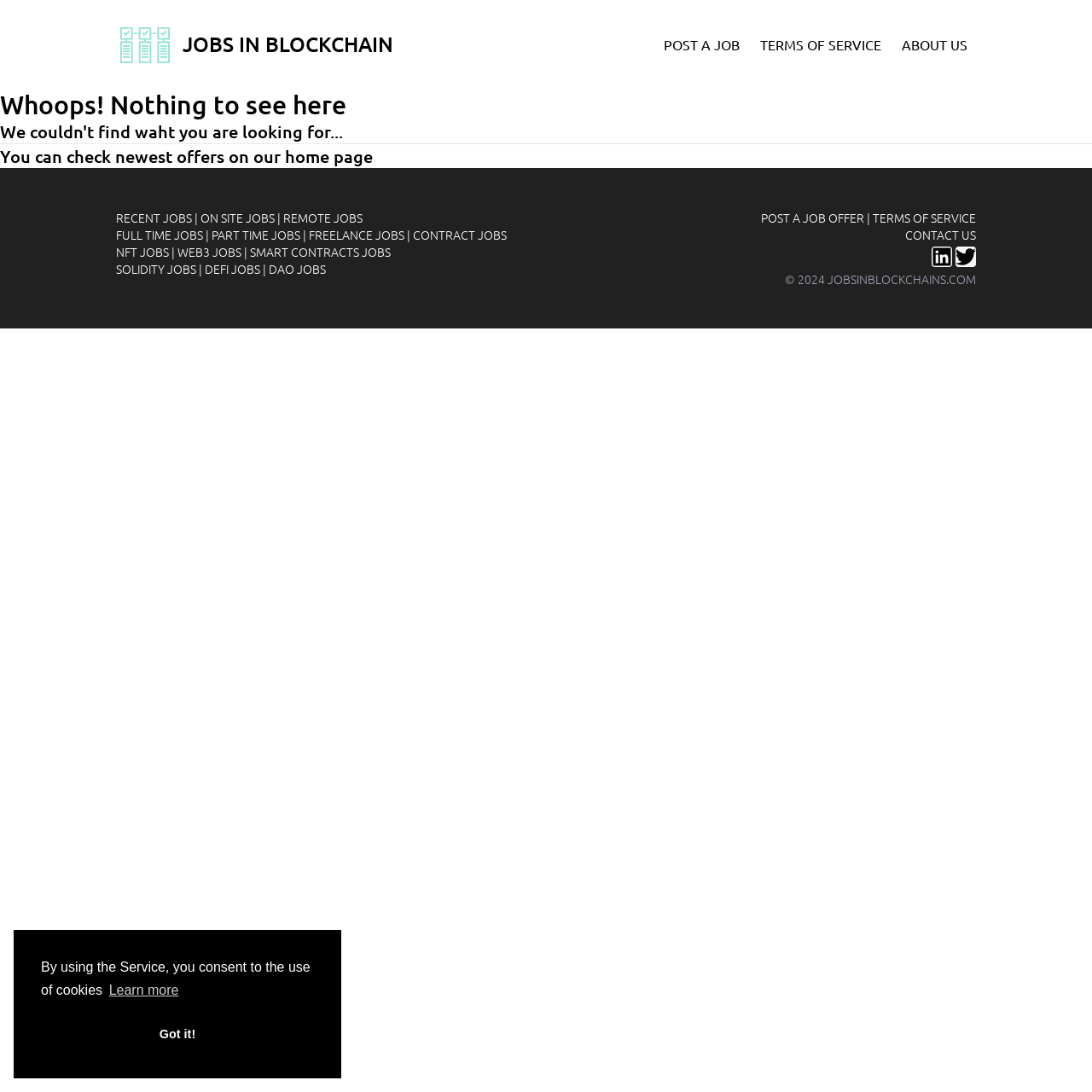Can you identify and provide the main heading of the webpage?

Whoops! Nothing to see here